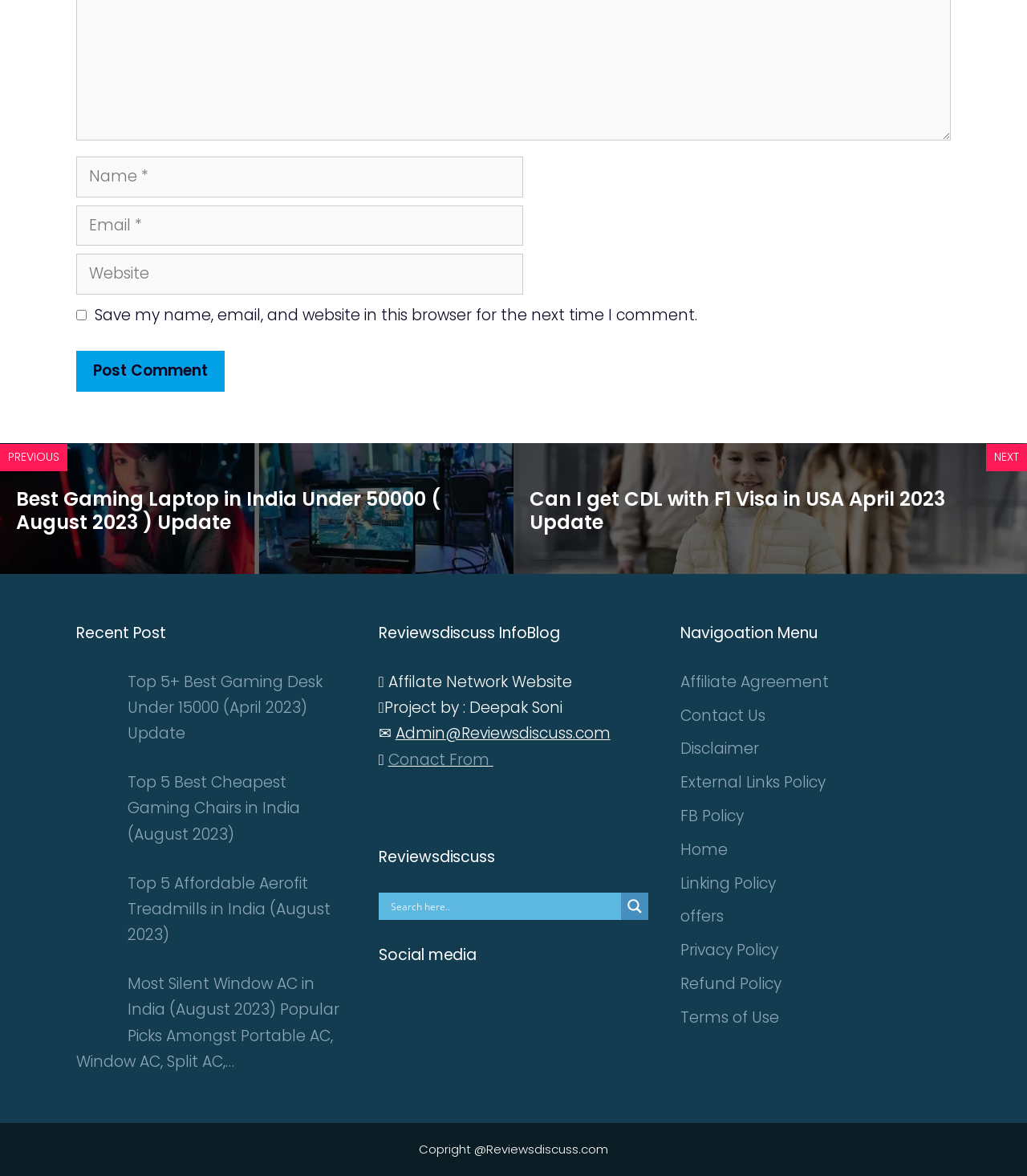Identify the bounding box coordinates of the area that should be clicked in order to complete the given instruction: "Enter your name". The bounding box coordinates should be four float numbers between 0 and 1, i.e., [left, top, right, bottom].

[0.074, 0.133, 0.509, 0.168]